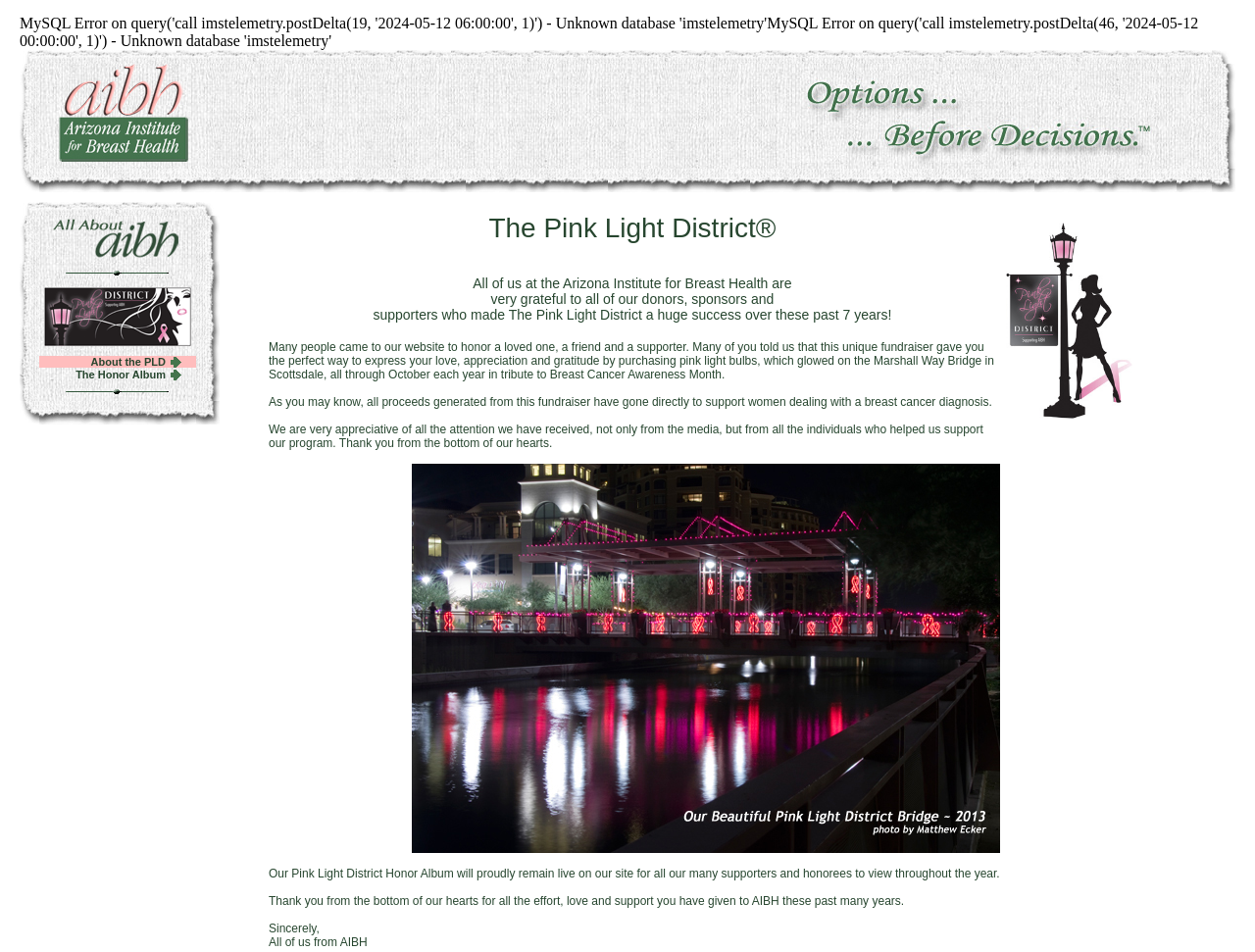Please reply to the following question using a single word or phrase: 
What is the Honor Album?

A tribute to loved ones